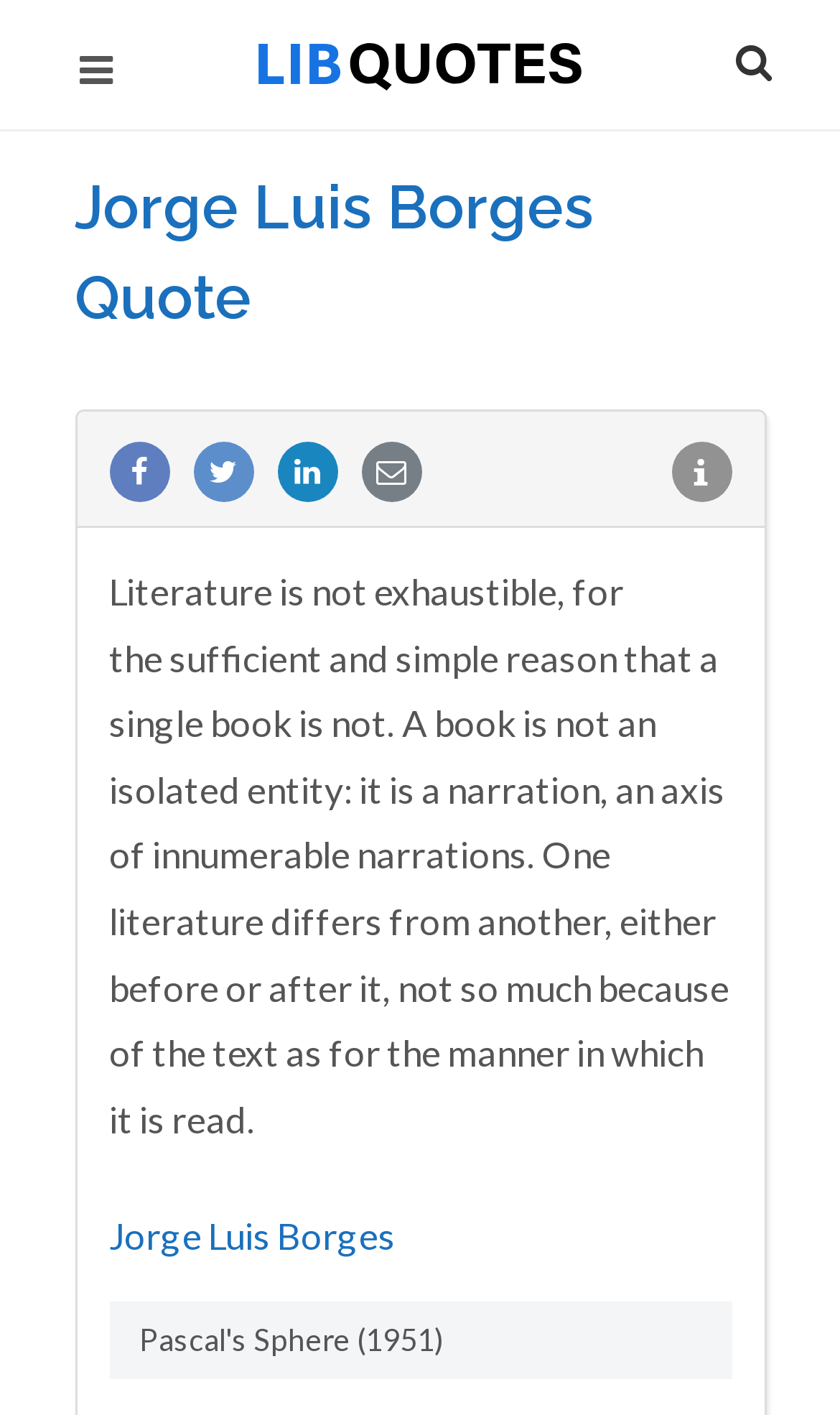Provide a short answer using a single word or phrase for the following question: 
What is the purpose of the textbox?

Type & Hit Enter